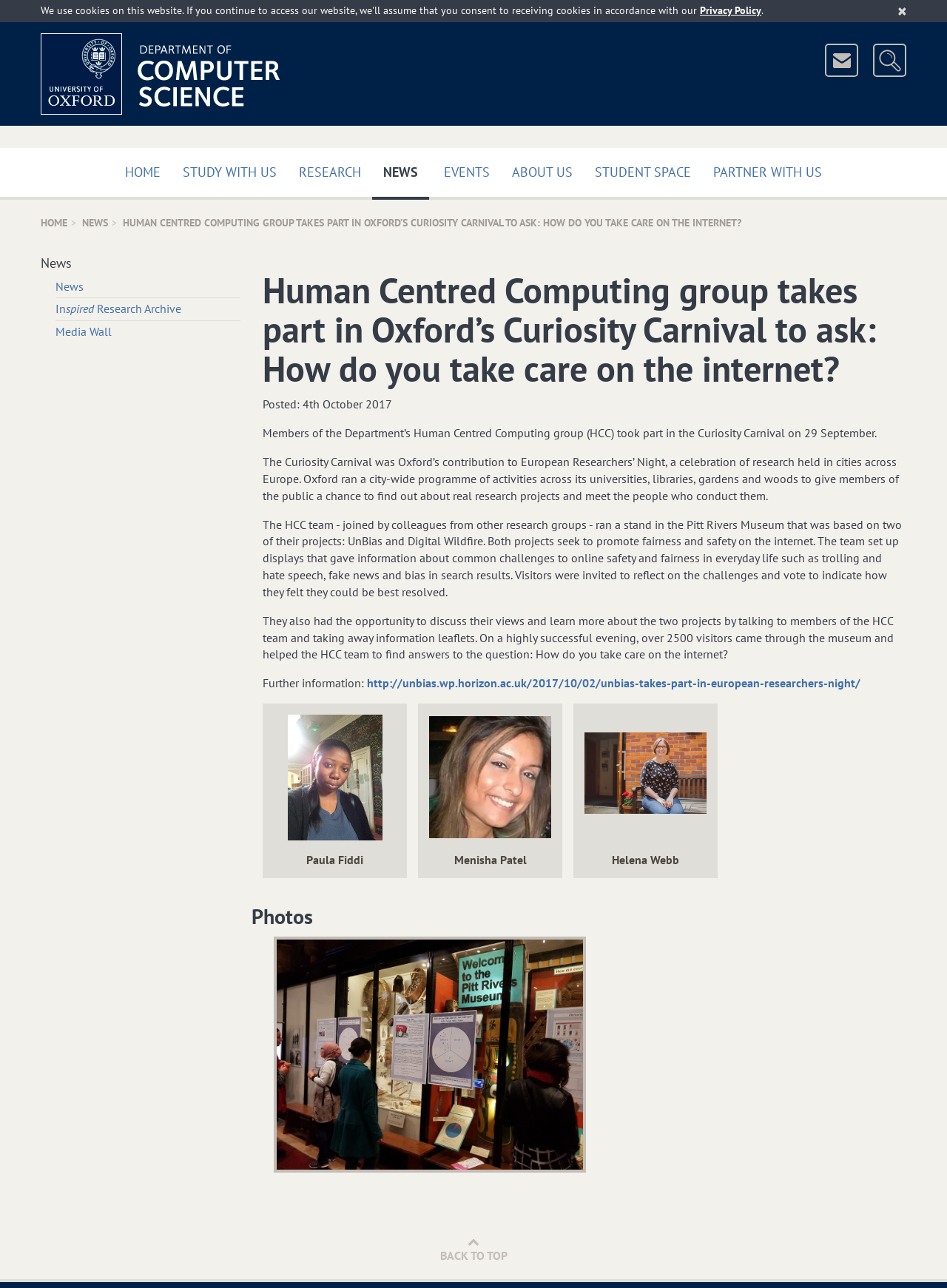What is the purpose of the HCC team's stand in the Pitt Rivers Museum?
Please utilize the information in the image to give a detailed response to the question.

The question can be answered by reading the content of the webpage, which describes the HCC team's stand in the Pitt Rivers Museum as an opportunity for visitors to learn about online safety and fairness, and to discuss their views with the team.